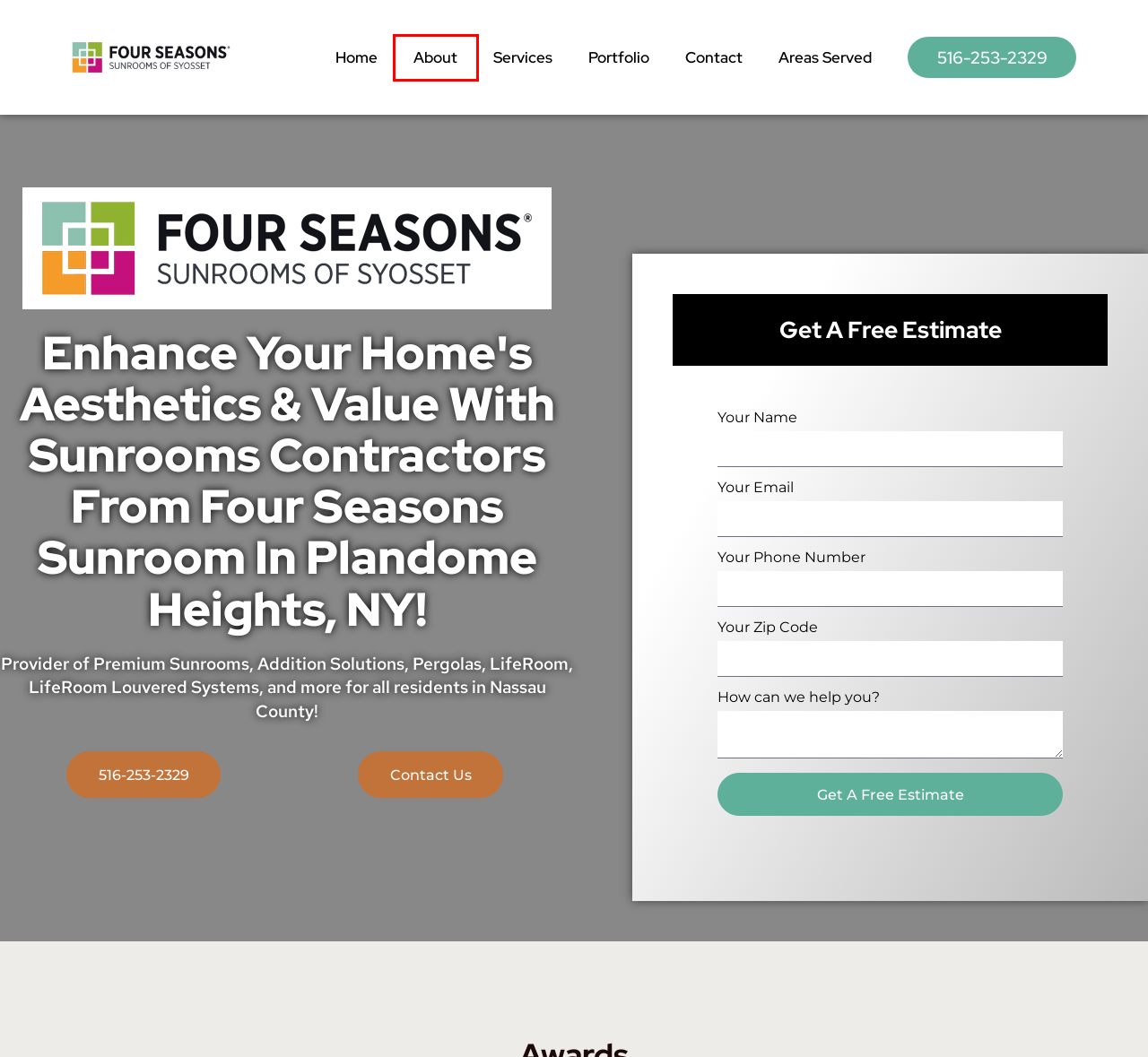You have a screenshot of a webpage with a red rectangle bounding box. Identify the best webpage description that corresponds to the new webpage after clicking the element within the red bounding box. Here are the candidates:
A. About Nassau County Sunroom Contractor | Four Seasons
B. Blog | Four Seasons Sunroom of Syosset
C. Contact Nassau County Sunroom Contractor | Four Seasons
D. FAQ | Four Seasons Sunroom of Syosset
E. Sunroom Company | Four Seasons Sunroom of Syosset
F. Best Public Schools in , Page 1 | GreatSchools
G. Nassau County Sunroom Contractor | Nassau LifeRoom Contractor
H. Nassau County Sunroom Portfolio | Nassau LifeRoom Portfolio

A